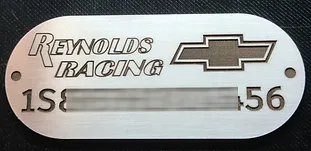Illustrate the scene in the image with a detailed description.

This image features a custom aluminum VIN plate, engraved with the words "REYNOLDS RACING" prominently at the top. Below the text, there is a raised graphic of a Chevrolet logo, accompanied by numeric identifiers "15856" at the bottom. The plate is designed with an oval shape and showcases a polished, metallic finish that enhances its durability and aesthetic appeal. Such VIN plates are often used in custom vehicles, hot rods, and racing cars, providing a distinctive identity while ensuring compliance with vehicle identification regulations. The intricate engraving technique highlights both craftsmanship and personalization, making it an excellent choice for automotive enthusiasts looking to customize their vehicles.